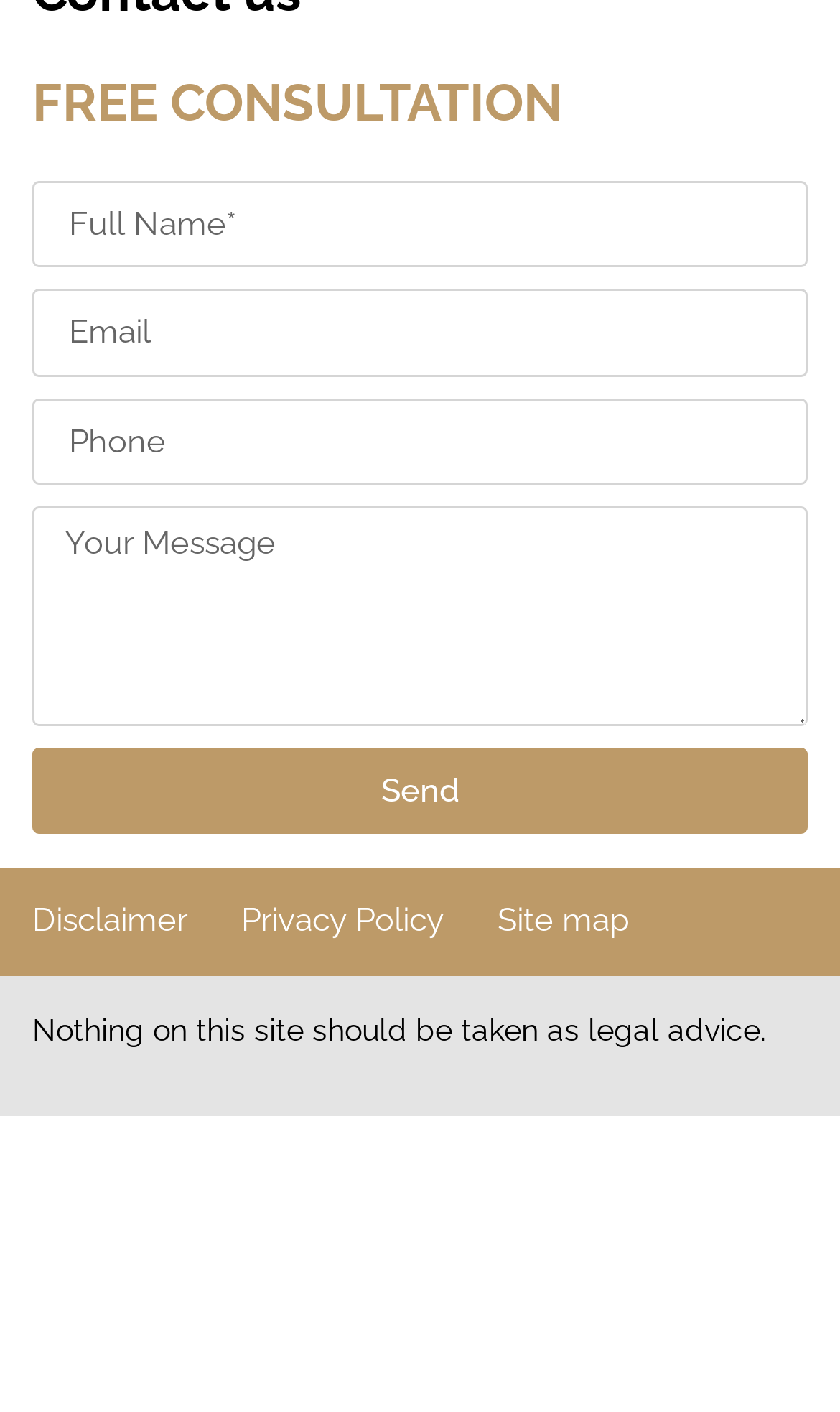Identify the bounding box for the UI element described as: "Send". The coordinates should be four float numbers between 0 and 1, i.e., [left, top, right, bottom].

[0.038, 0.53, 0.962, 0.591]